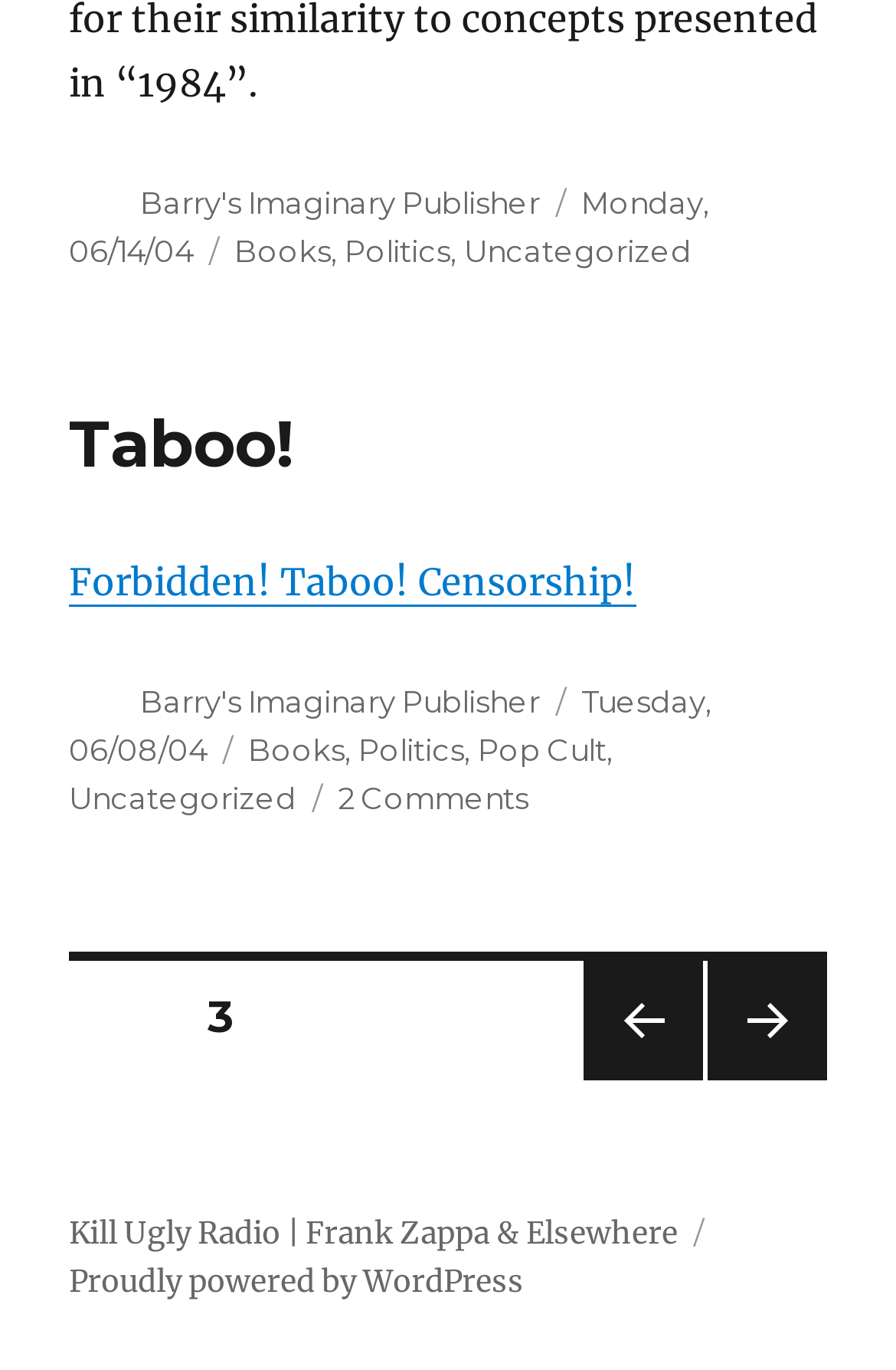Please identify the bounding box coordinates of the element I should click to complete this instruction: 'Go to the next page'. The coordinates should be given as four float numbers between 0 and 1, like this: [left, top, right, bottom].

[0.79, 0.701, 0.923, 0.788]